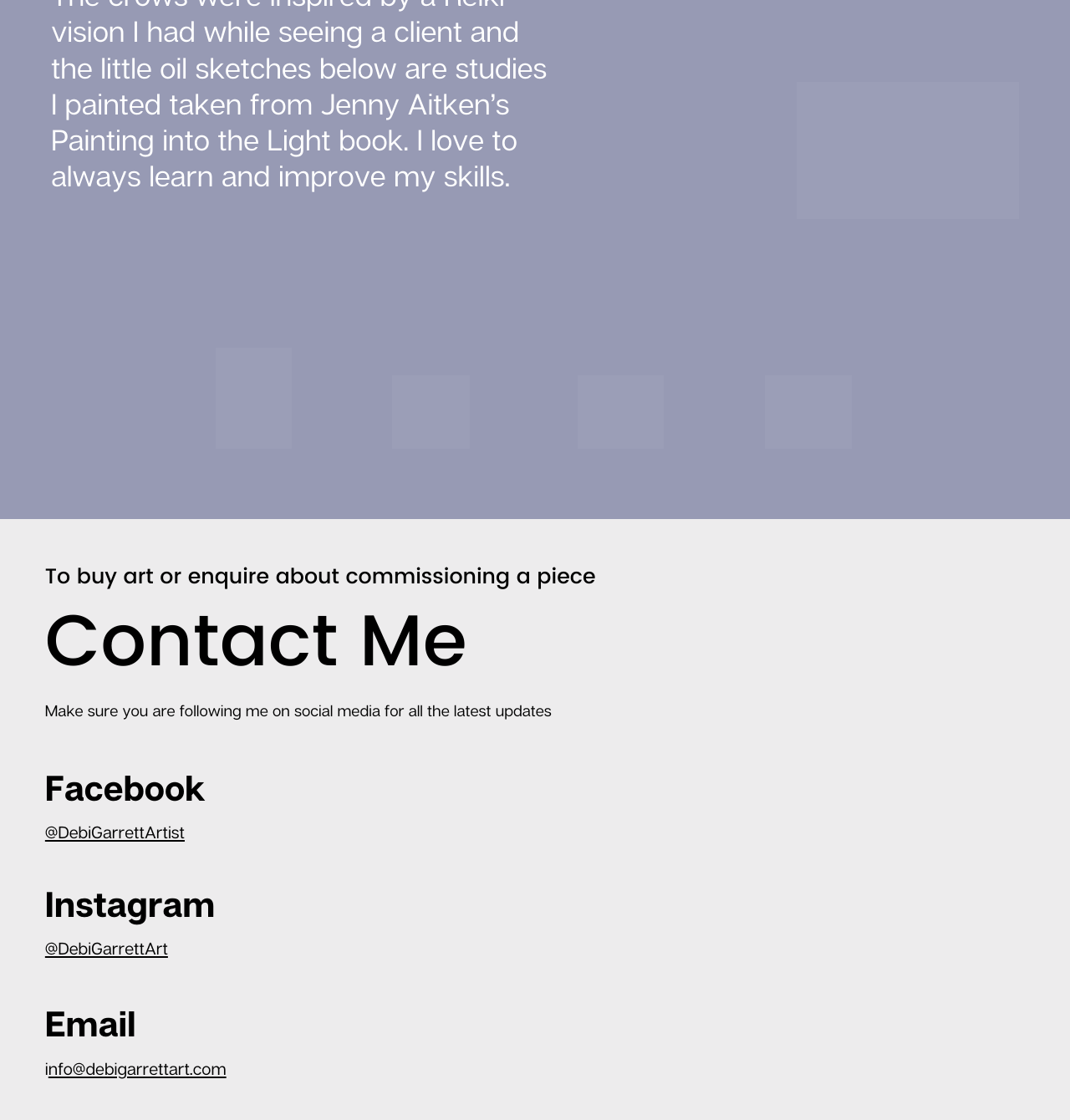What is the username of the artist on Instagram?
With the help of the image, please provide a detailed response to the question.

The link element with the content '@DebiGarrettArt' is likely the username of the artist on Instagram, as it is labeled as 'Instagram' in the surrounding context.